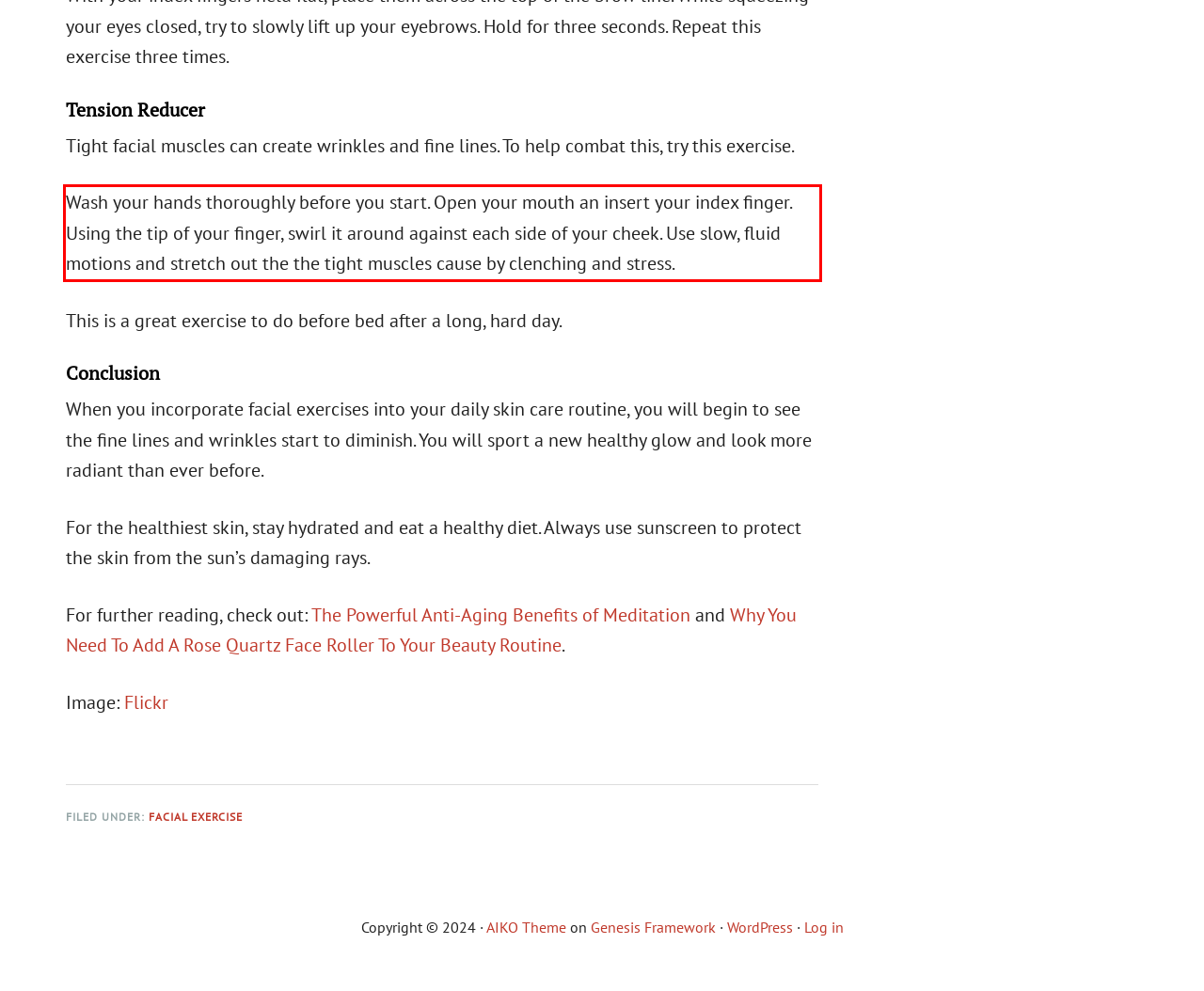Analyze the screenshot of a webpage where a red rectangle is bounding a UI element. Extract and generate the text content within this red bounding box.

Wash your hands thoroughly before you start. Open your mouth an insert your index finger. Using the tip of your finger, swirl it around against each side of your cheek. Use slow, fluid motions and stretch out the the tight muscles cause by clenching and stress.